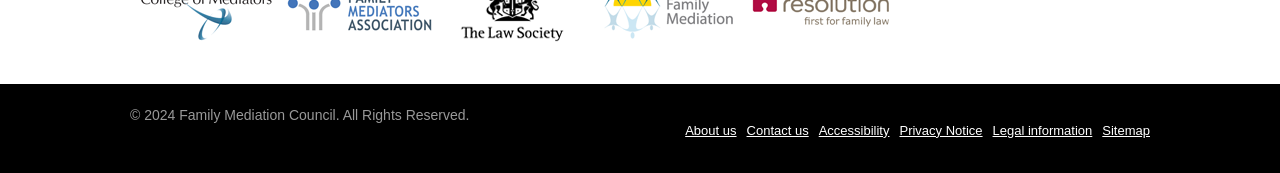What organizations are linked at the top?
Answer with a single word or phrase, using the screenshot for reference.

Five organizations